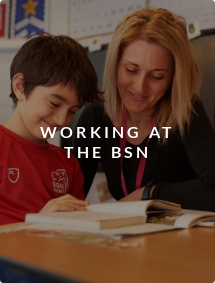What is the teacher doing in the image?
Analyze the screenshot and provide a detailed answer to the question.

The teacher is working closely with a young boy, who is focused on an open book in front of them, suggesting a supportive and interactive learning environment.